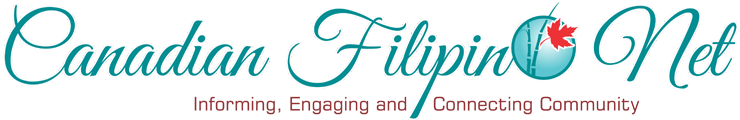Please provide a brief answer to the following inquiry using a single word or phrase:
What is the platform's mission?

Foster community interaction